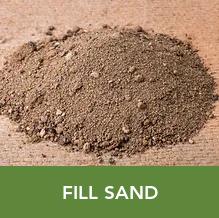What is the purpose of fill sand in landscaping and construction?
Analyze the screenshot and provide a detailed answer to the question.

The caption highlights the significance of fill sand in landscaping and construction, stating that it is ideal for leveling surfaces and providing a stable foundation, which implies that it plays a crucial role in creating a solid base for various projects.